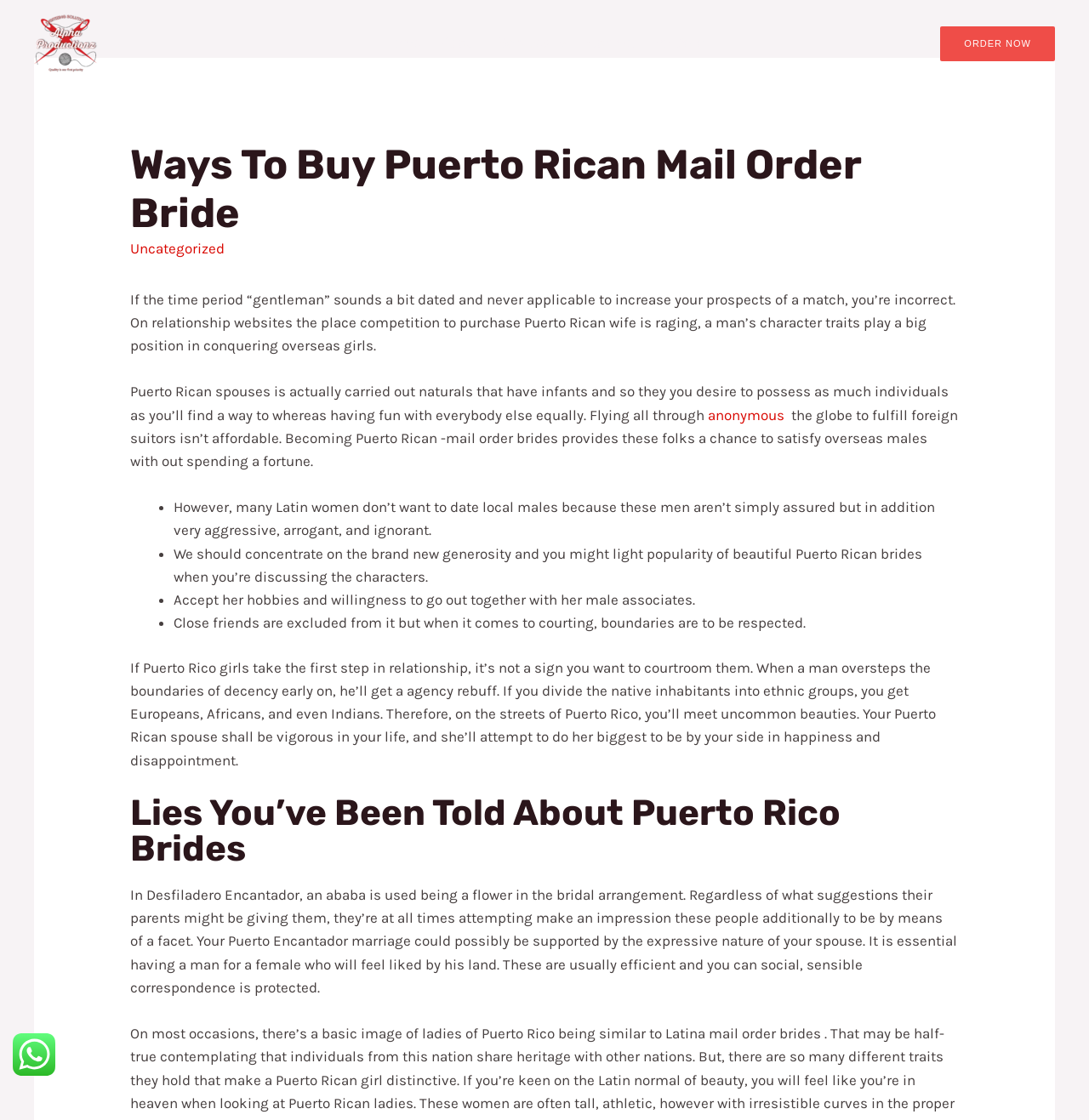Answer this question in one word or a short phrase: What is the purpose of the website?

To find a Puerto Rican mail order bride